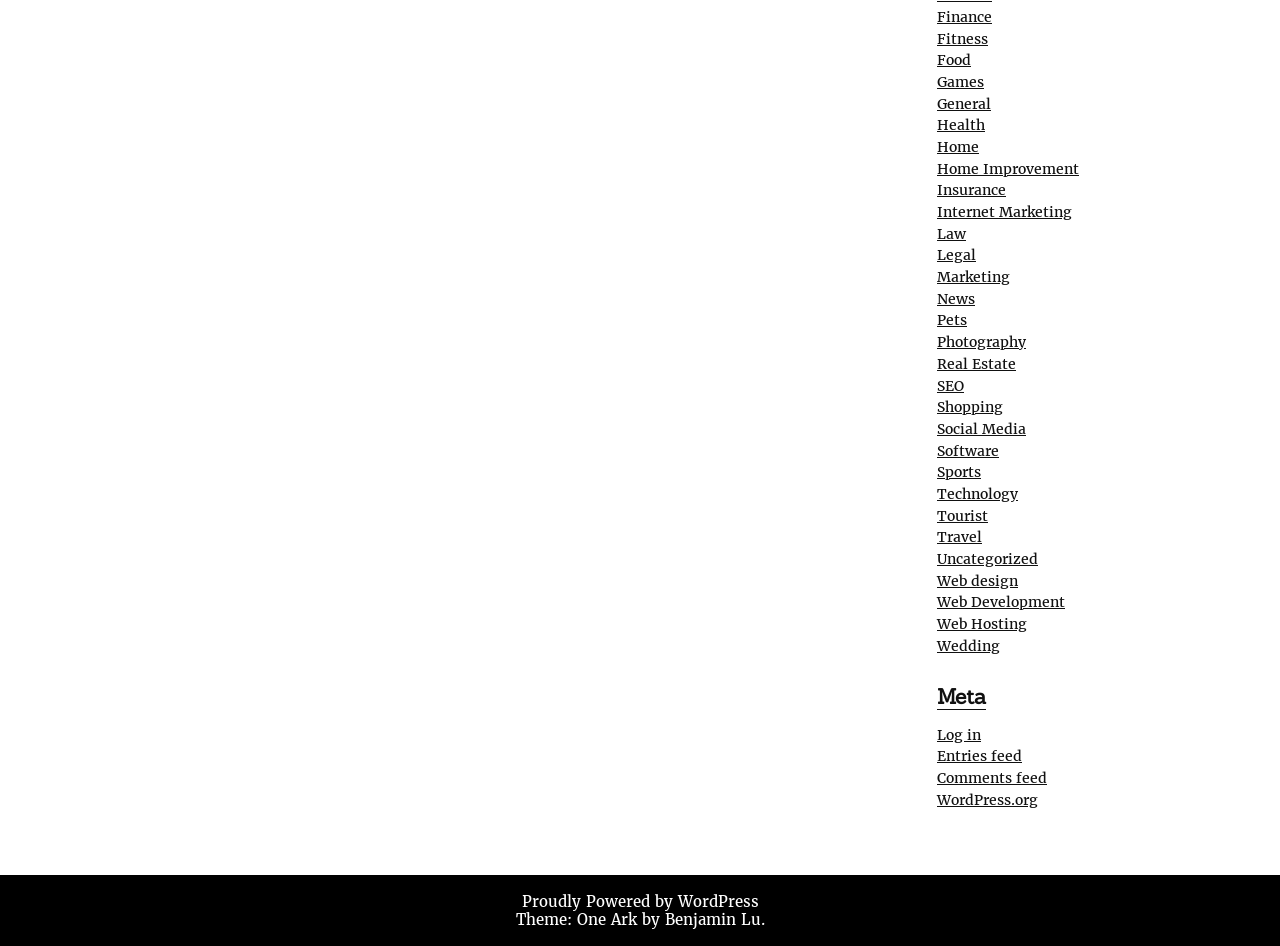Identify the coordinates of the bounding box for the element that must be clicked to accomplish the instruction: "Visit WordPress.org".

[0.732, 0.836, 0.811, 0.855]